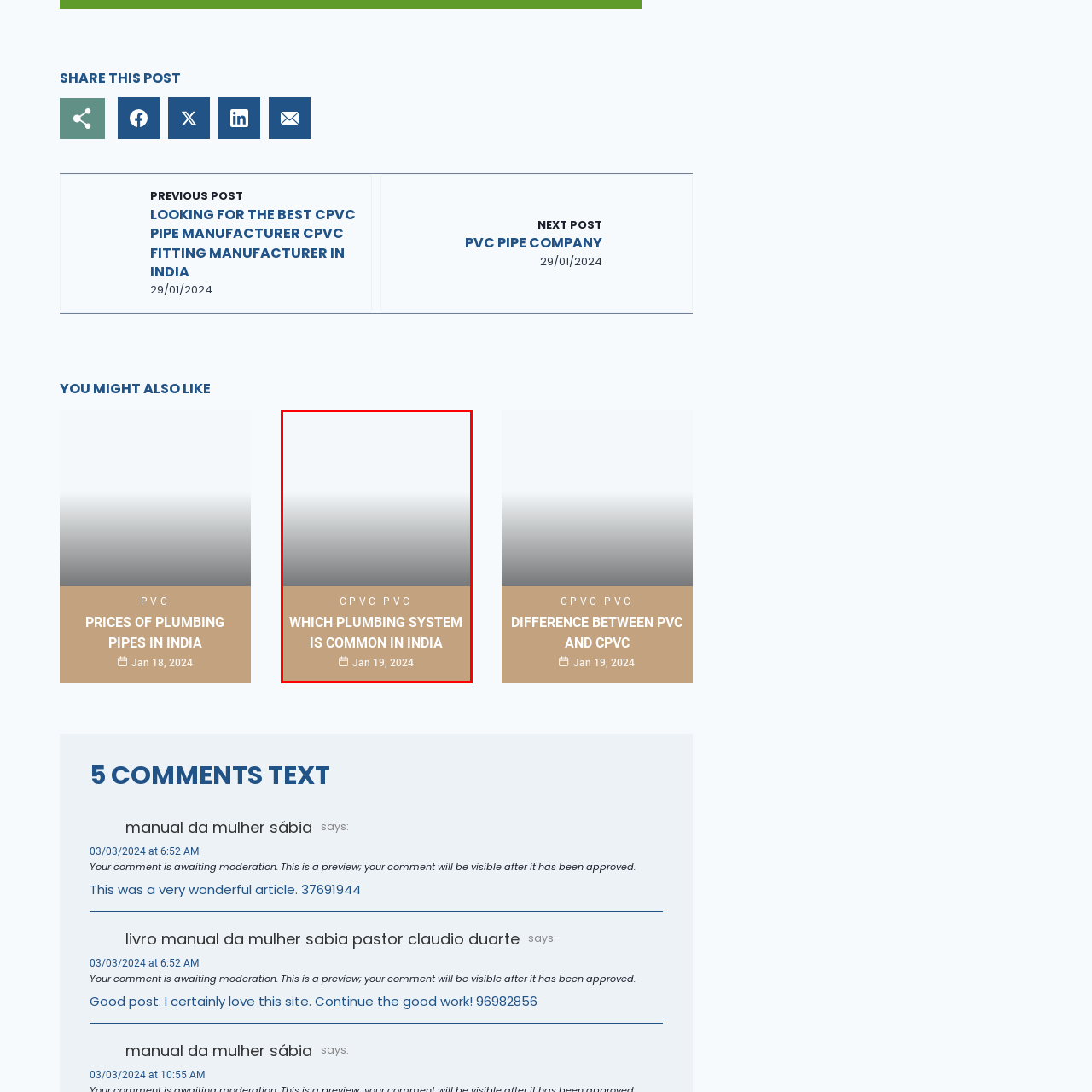Elaborate on the image enclosed by the red box with a detailed description.

The image features a header titled "WHICH PLUMBING SYSTEM IS COMMON IN INDIA," emphasizing the theme of plumbing systems in the Indian context. The date "Jan 19, 2024," is displayed prominently, indicating when this information was last updated or published. Above the main title, the words "CPVC" and "PVC" are introduced, suggesting a focus on these specific types of plumbing materials. The overall design employs a gradient background that transitions from light to dark, providing a visually appealing contrast against the text. The layout conveys a modern, informative approach aimed at readers interested in plumbing systems, particularly the distinctions and usage of CPVC and PVC pipes in India.